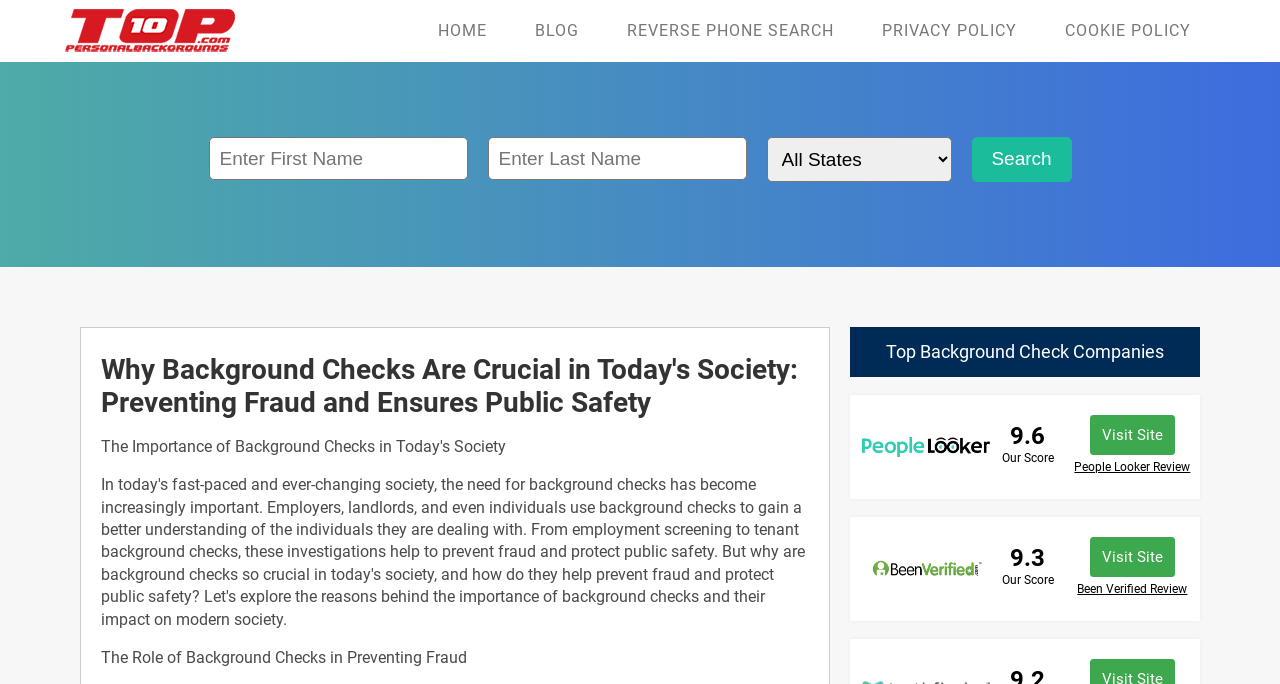Pinpoint the bounding box coordinates of the element that must be clicked to accomplish the following instruction: "Read the blog". The coordinates should be in the format of four float numbers between 0 and 1, i.e., [left, top, right, bottom].

[0.399, 0.0, 0.471, 0.09]